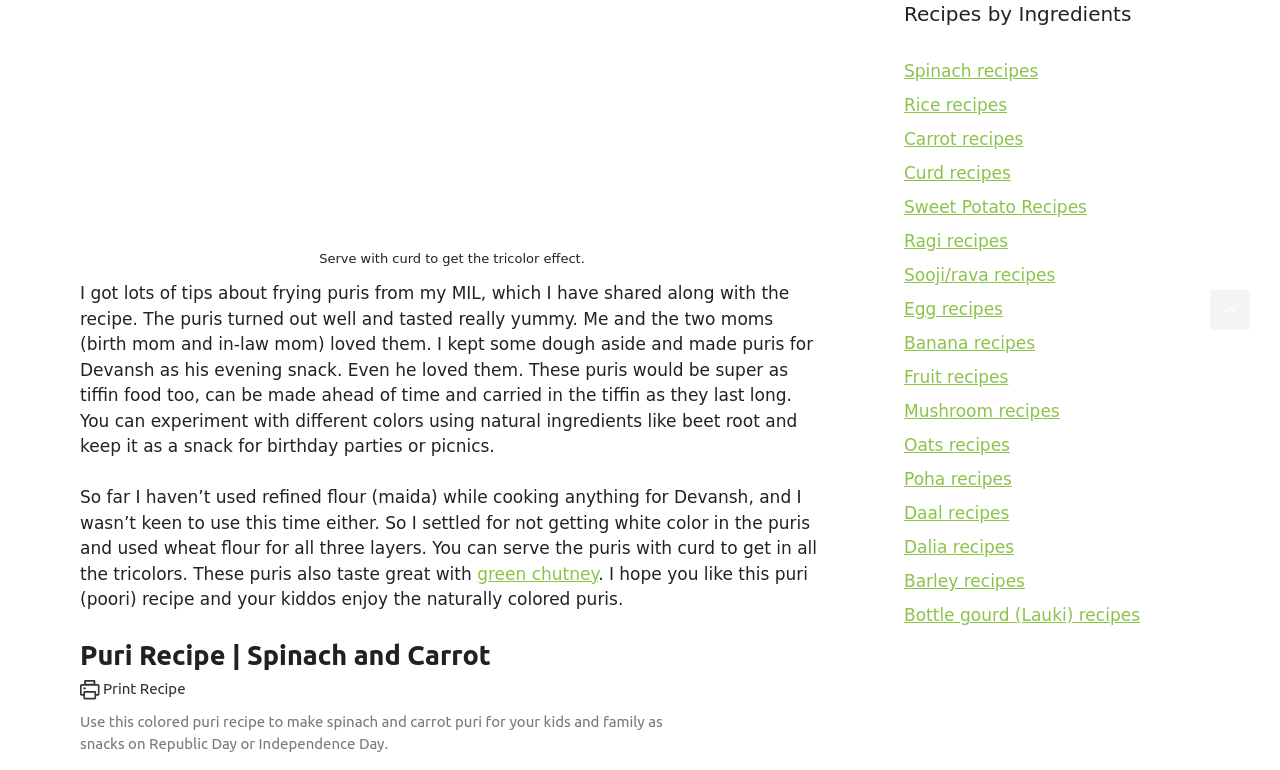What is the recipe about? Using the information from the screenshot, answer with a single word or phrase.

Puri recipe